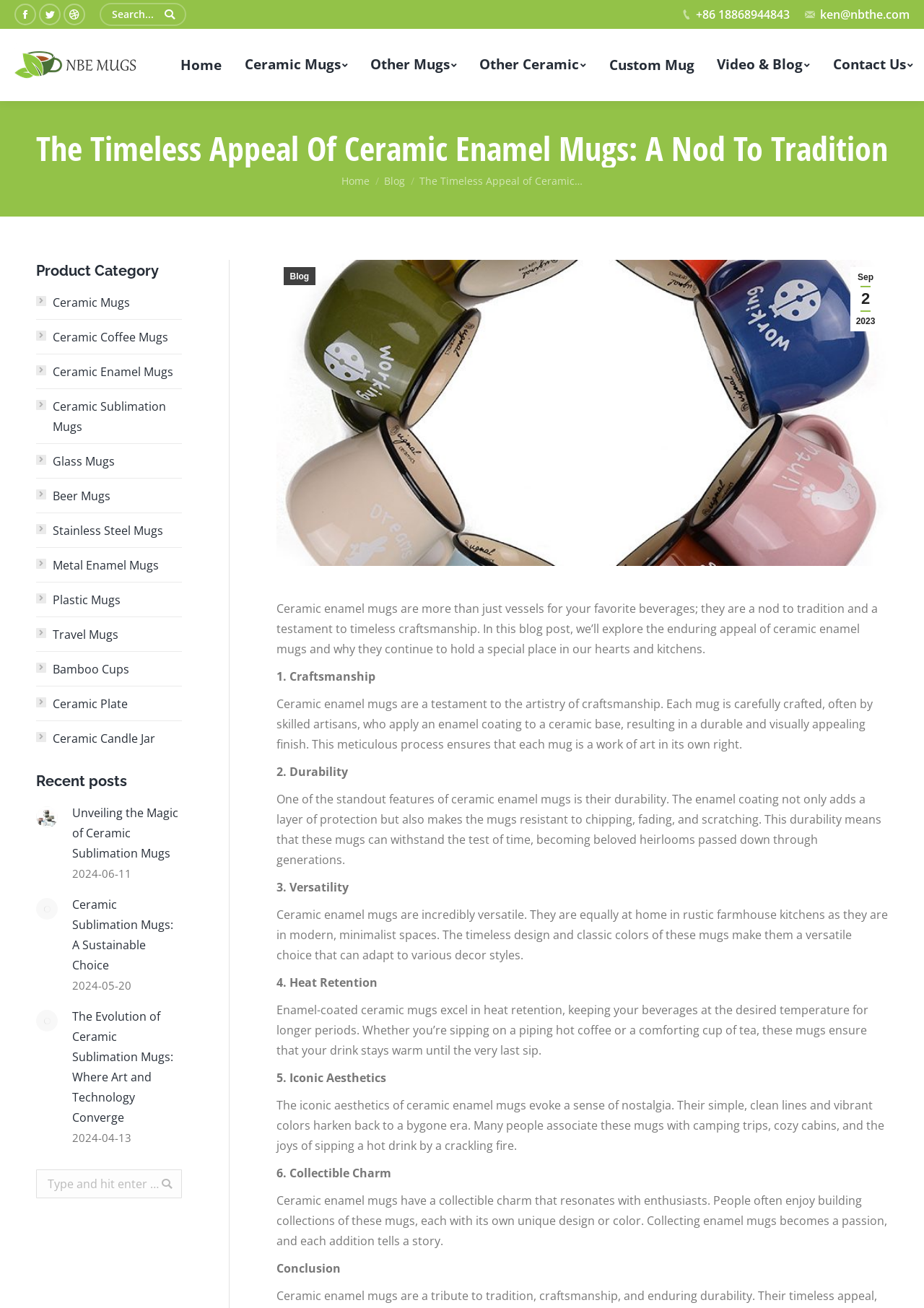Locate the bounding box coordinates of the element's region that should be clicked to carry out the following instruction: "Go to Ceramic Mug Manufacturers page". The coordinates need to be four float numbers between 0 and 1, i.e., [left, top, right, bottom].

[0.0, 0.033, 0.184, 0.066]